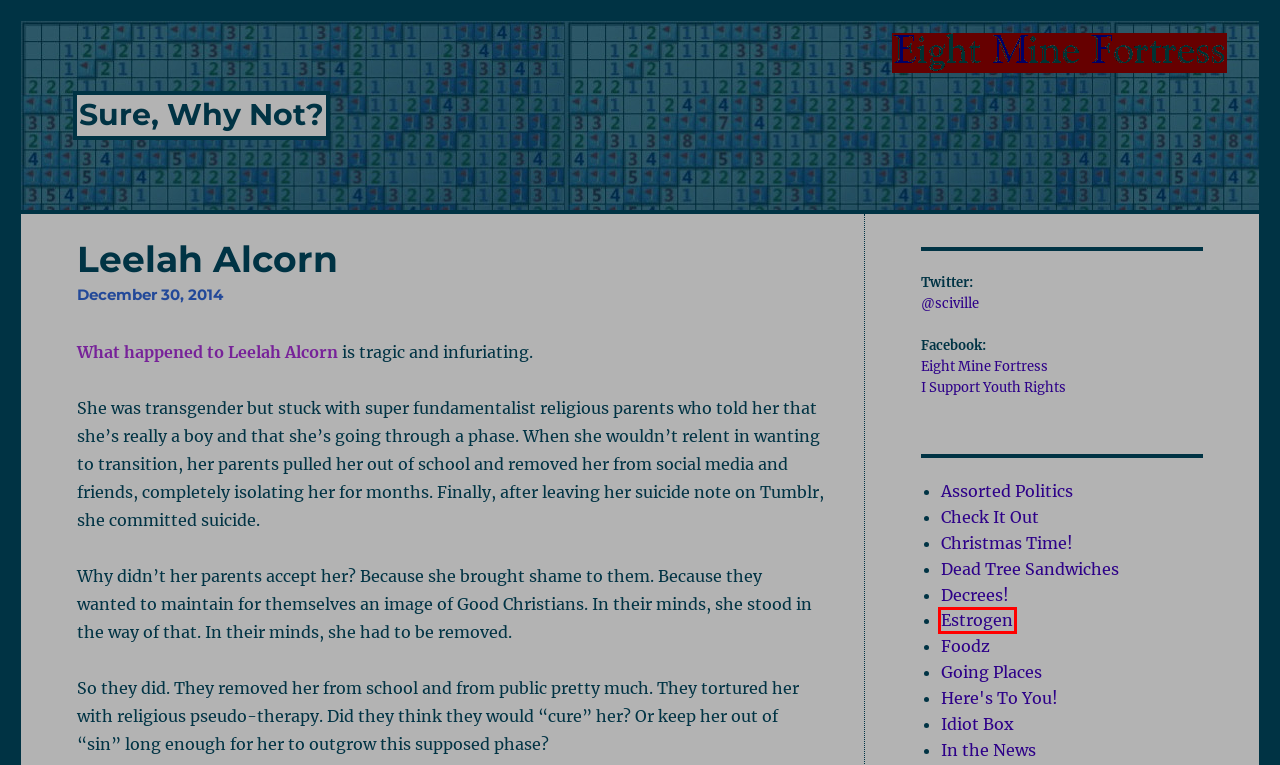Given a screenshot of a webpage with a red bounding box, please pick the webpage description that best fits the new webpage after clicking the element inside the bounding box. Here are the candidates:
A. Dead Tree Sandwiches – Sure, Why Not?
B. Foodz – Sure, Why Not?
C. Decrees! – Sure, Why Not?
D. Here’s To You! – Sure, Why Not?
E. Going Places – Sure, Why Not?
F. Sure, Why Not?
G. Estrogen – Sure, Why Not?
H. In the News – Sure, Why Not?

G